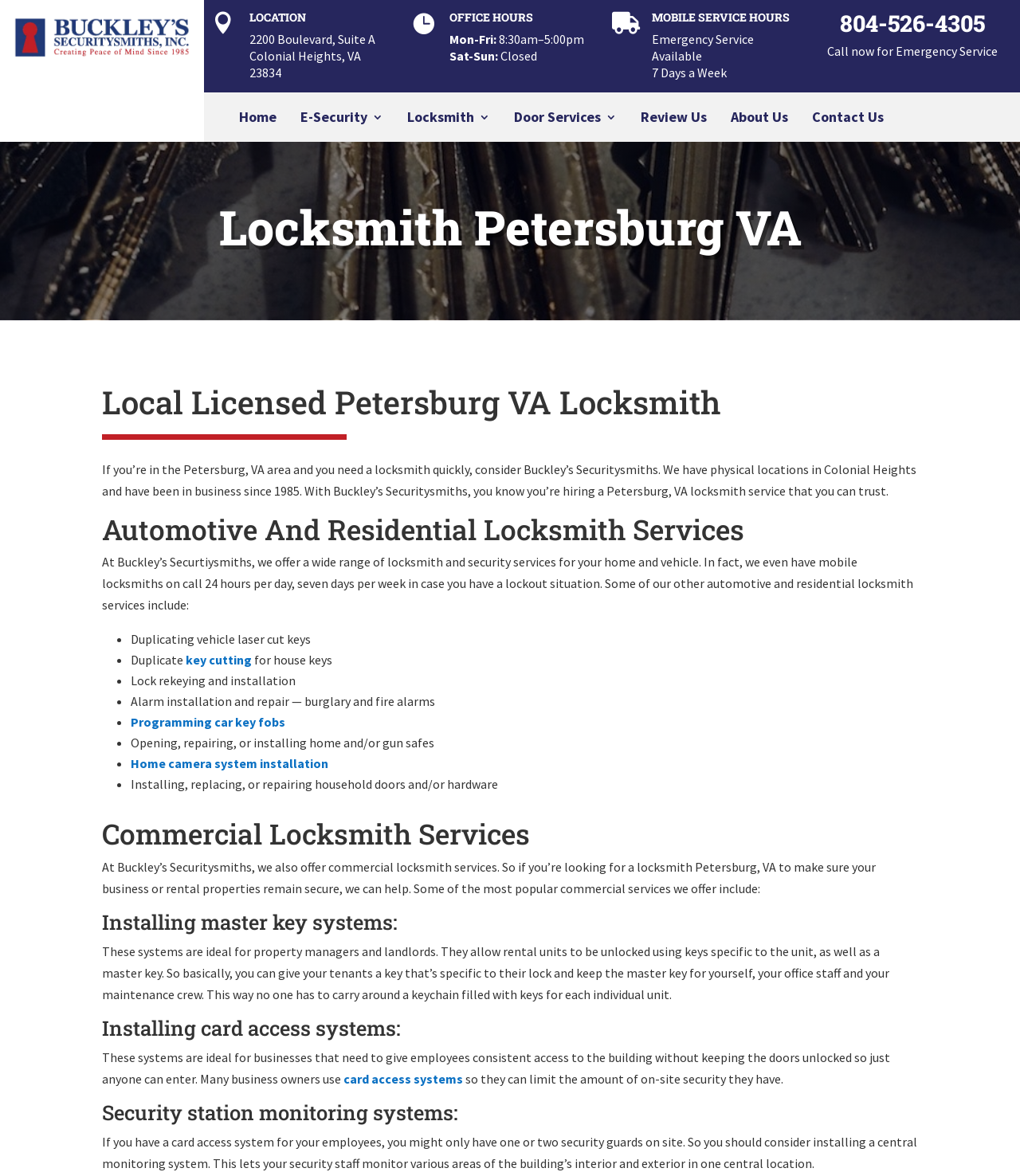Please identify the primary heading on the webpage and return its text.

Locksmith Petersburg VA